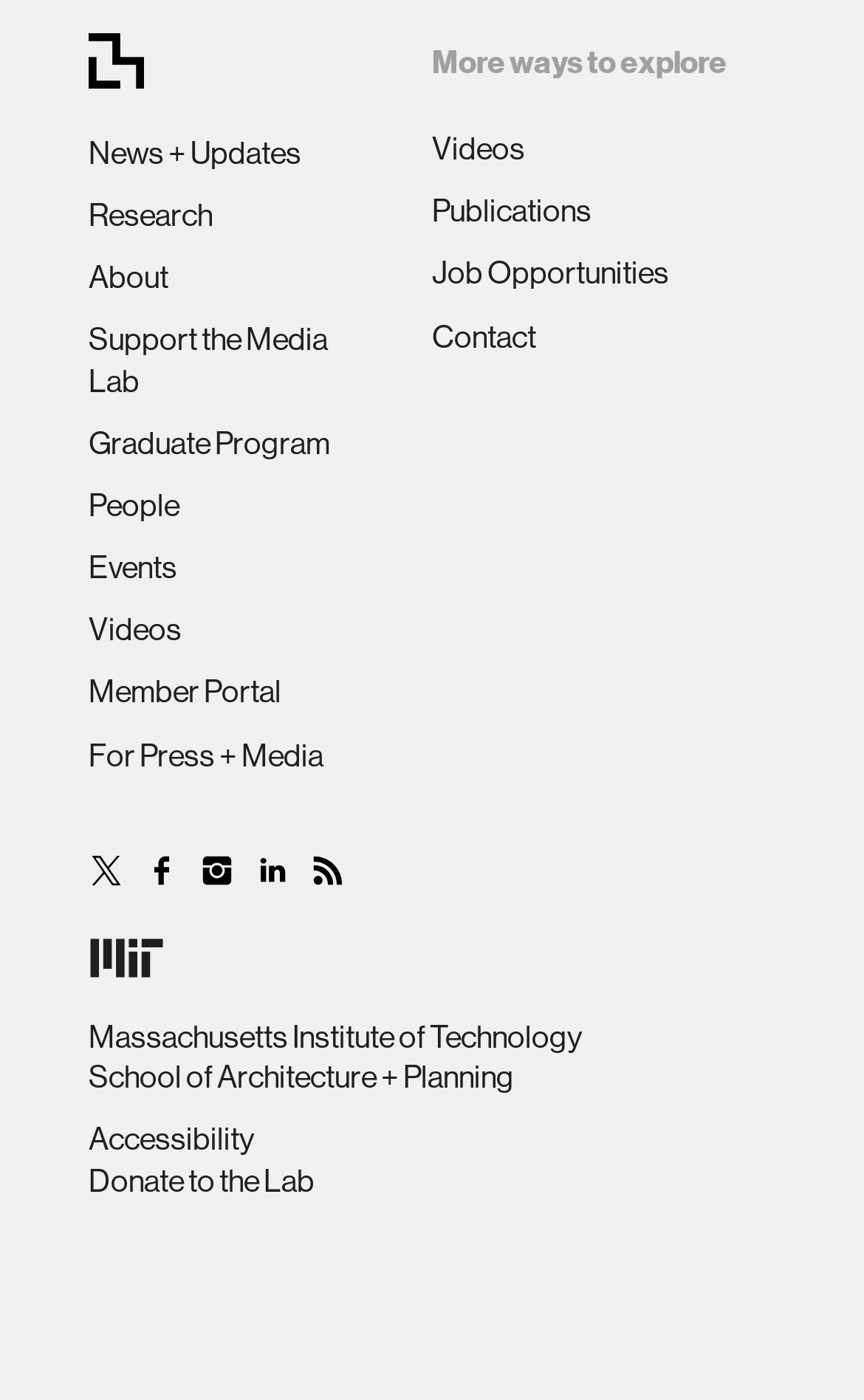Please find the bounding box coordinates of the element's region to be clicked to carry out this instruction: "Visit the Research page".

[0.103, 0.141, 0.246, 0.166]